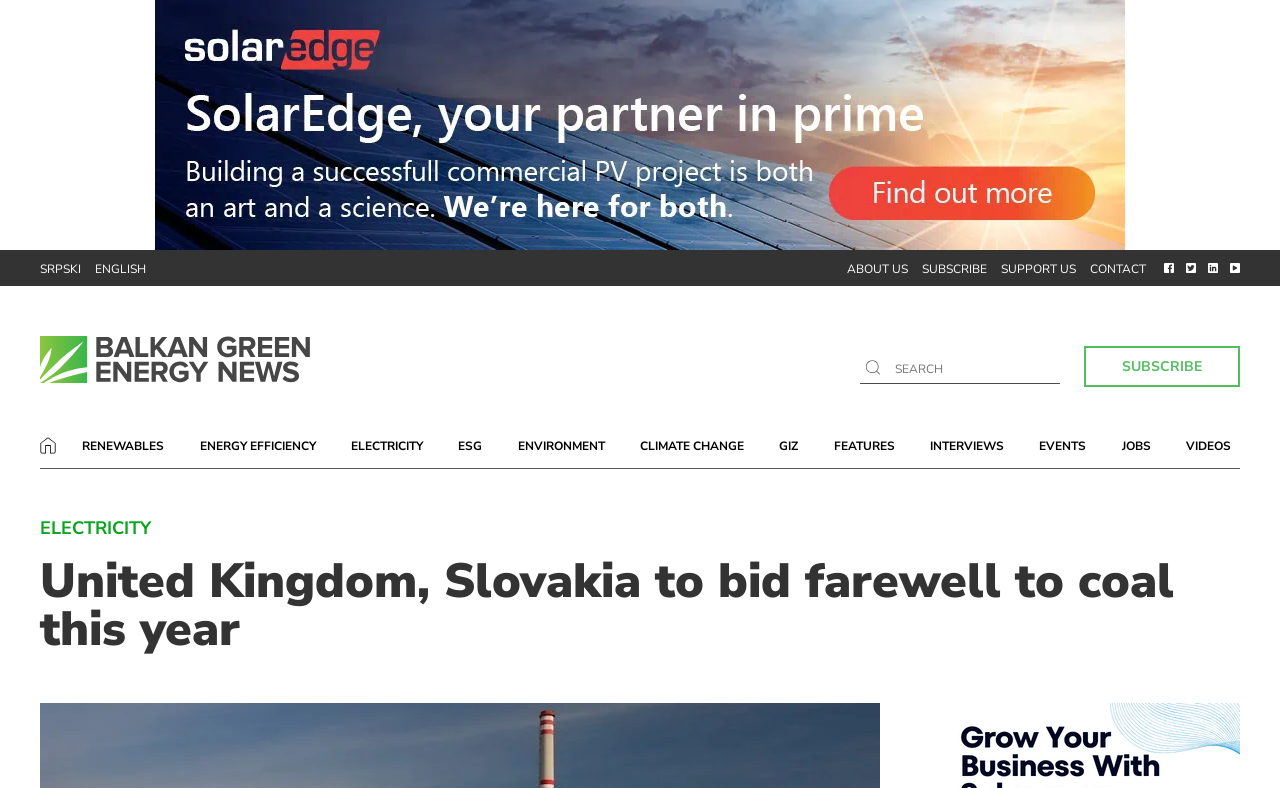Please specify the bounding box coordinates of the region to click in order to perform the following instruction: "Click the ABOUT US link".

[0.662, 0.331, 0.709, 0.352]